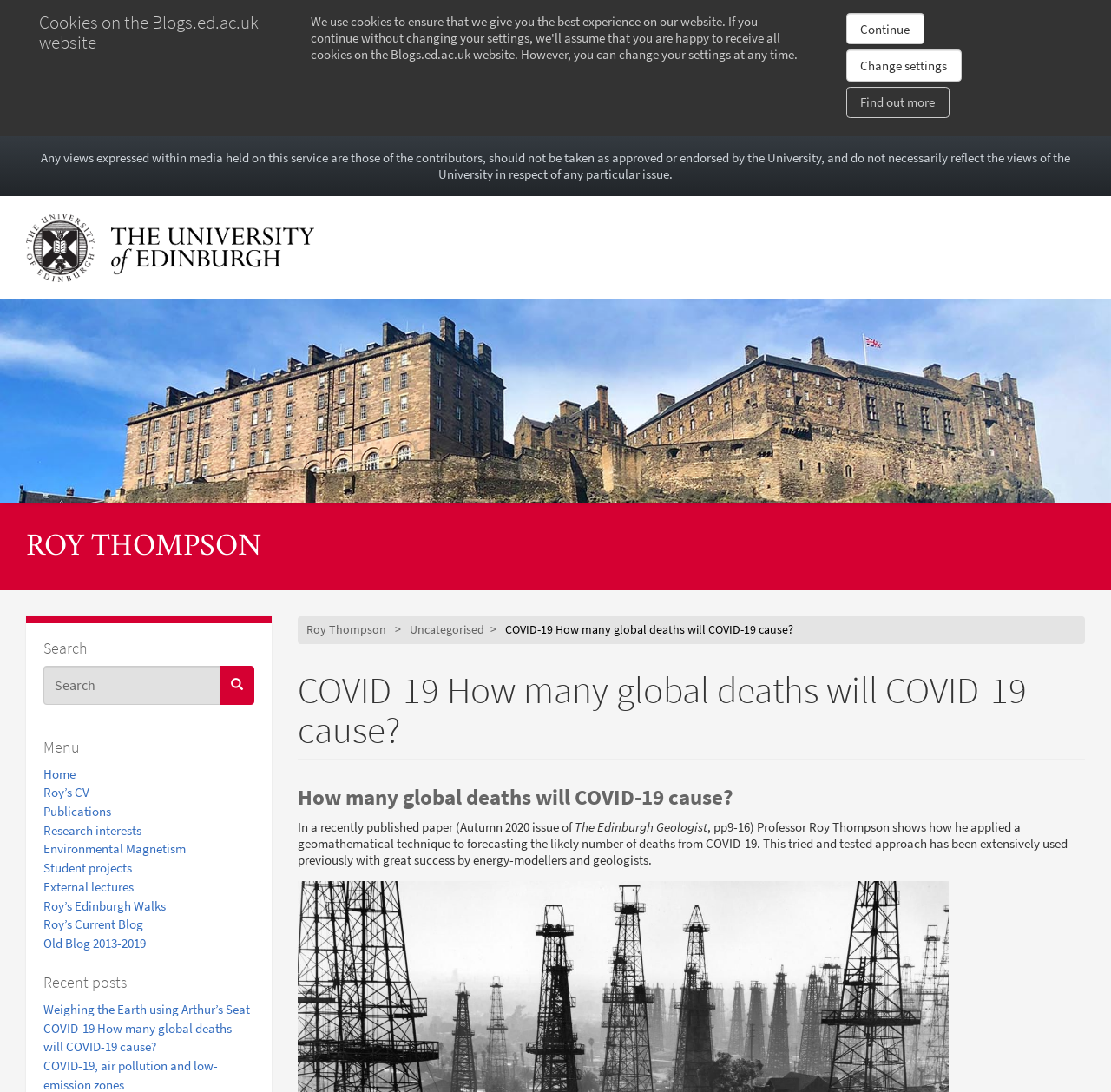Identify the coordinates of the bounding box for the element that must be clicked to accomplish the instruction: "Search for something".

[0.197, 0.609, 0.229, 0.645]